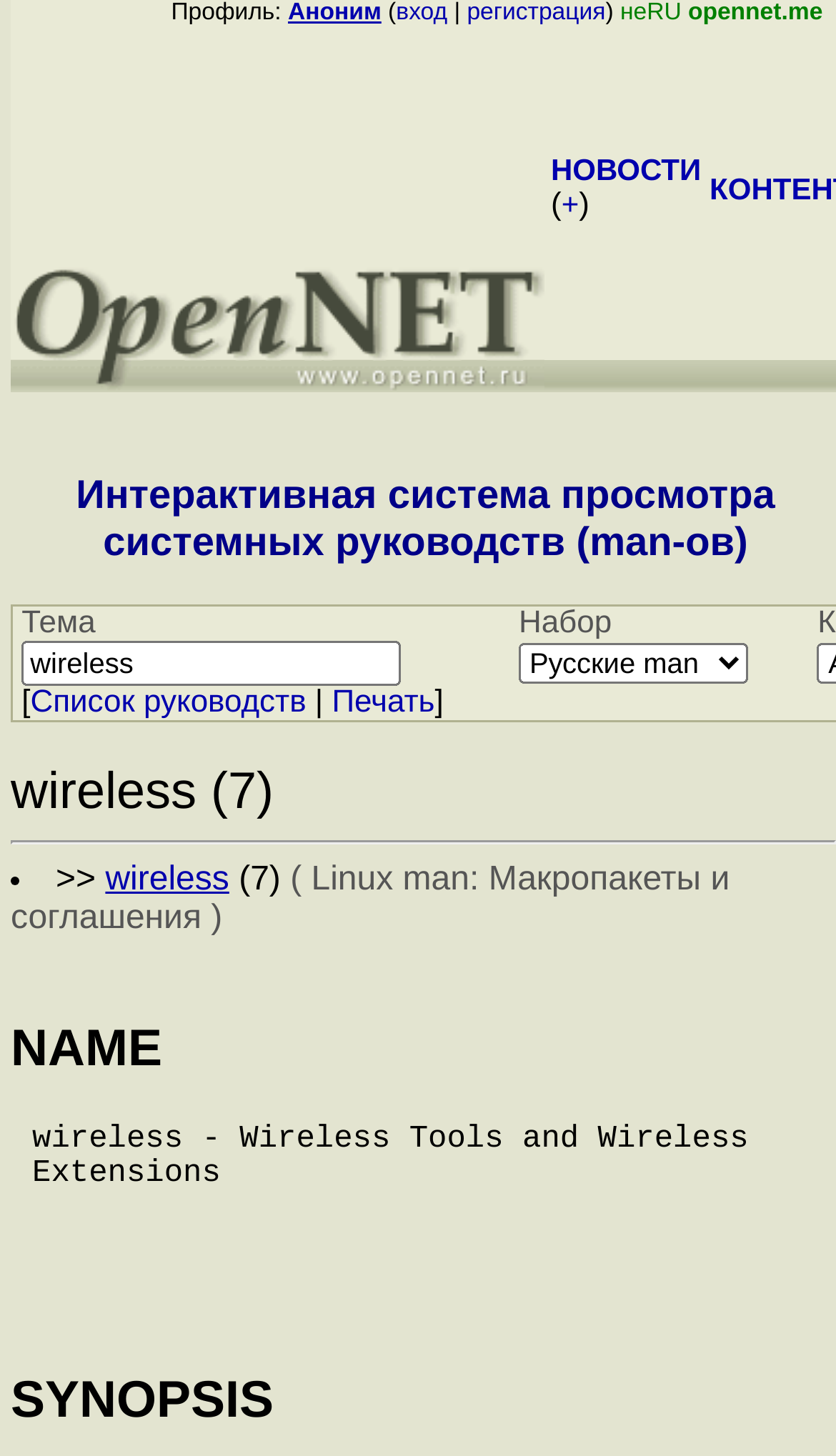Please identify the bounding box coordinates of the element's region that needs to be clicked to fulfill the following instruction: "Toggle navigation". The bounding box coordinates should consist of four float numbers between 0 and 1, i.e., [left, top, right, bottom].

None